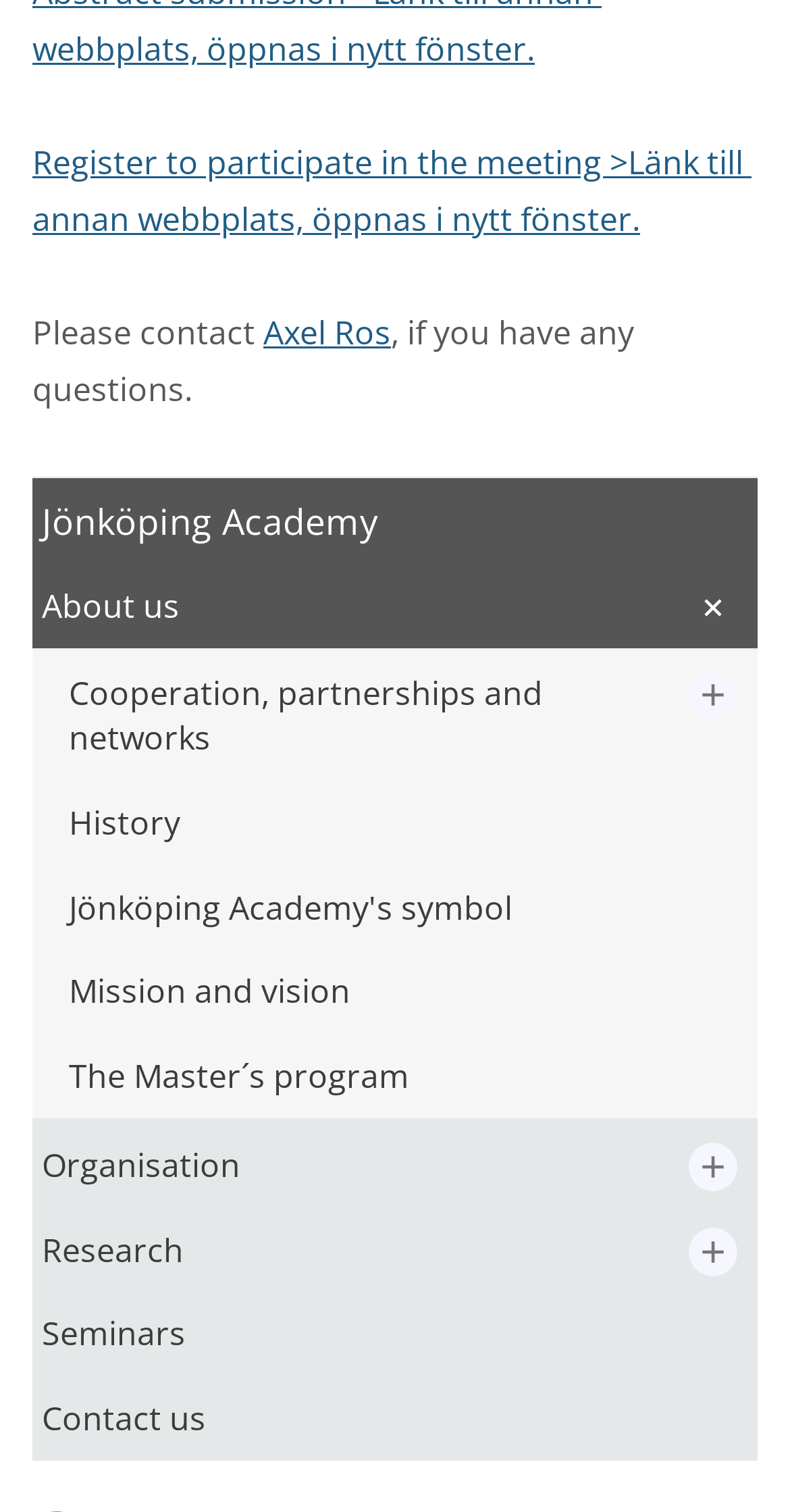How many submenu options are under 'About us'?
Please provide a single word or phrase based on the screenshot.

1